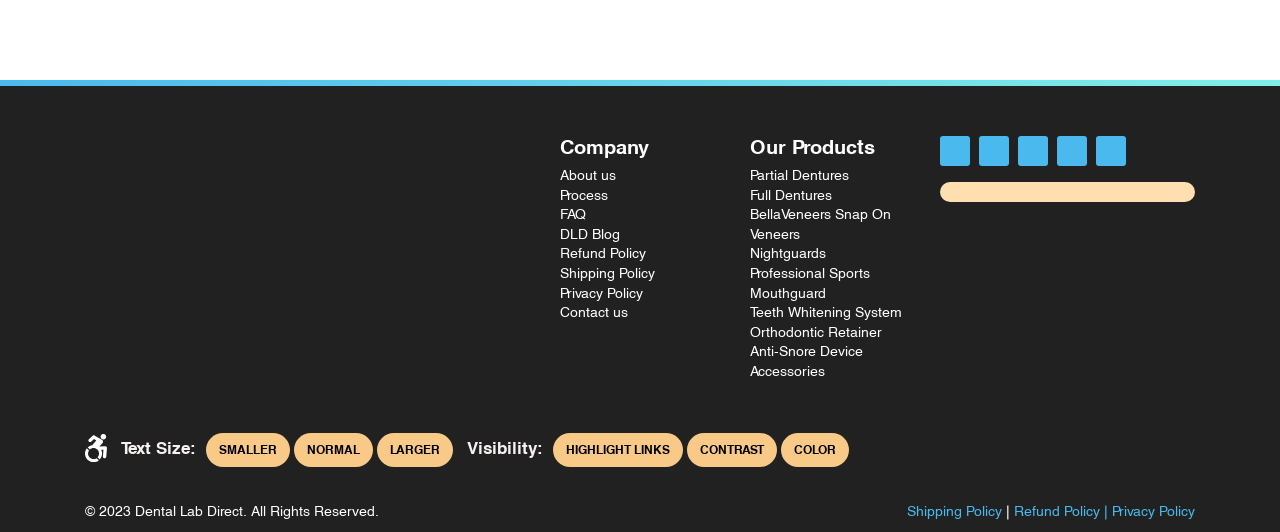What policies does the company have?
Analyze the image and deliver a detailed answer to the question.

The company has various policies, including Shipping Policy, Refund Policy, and Privacy Policy, which can be accessed through links at the bottom of the page.